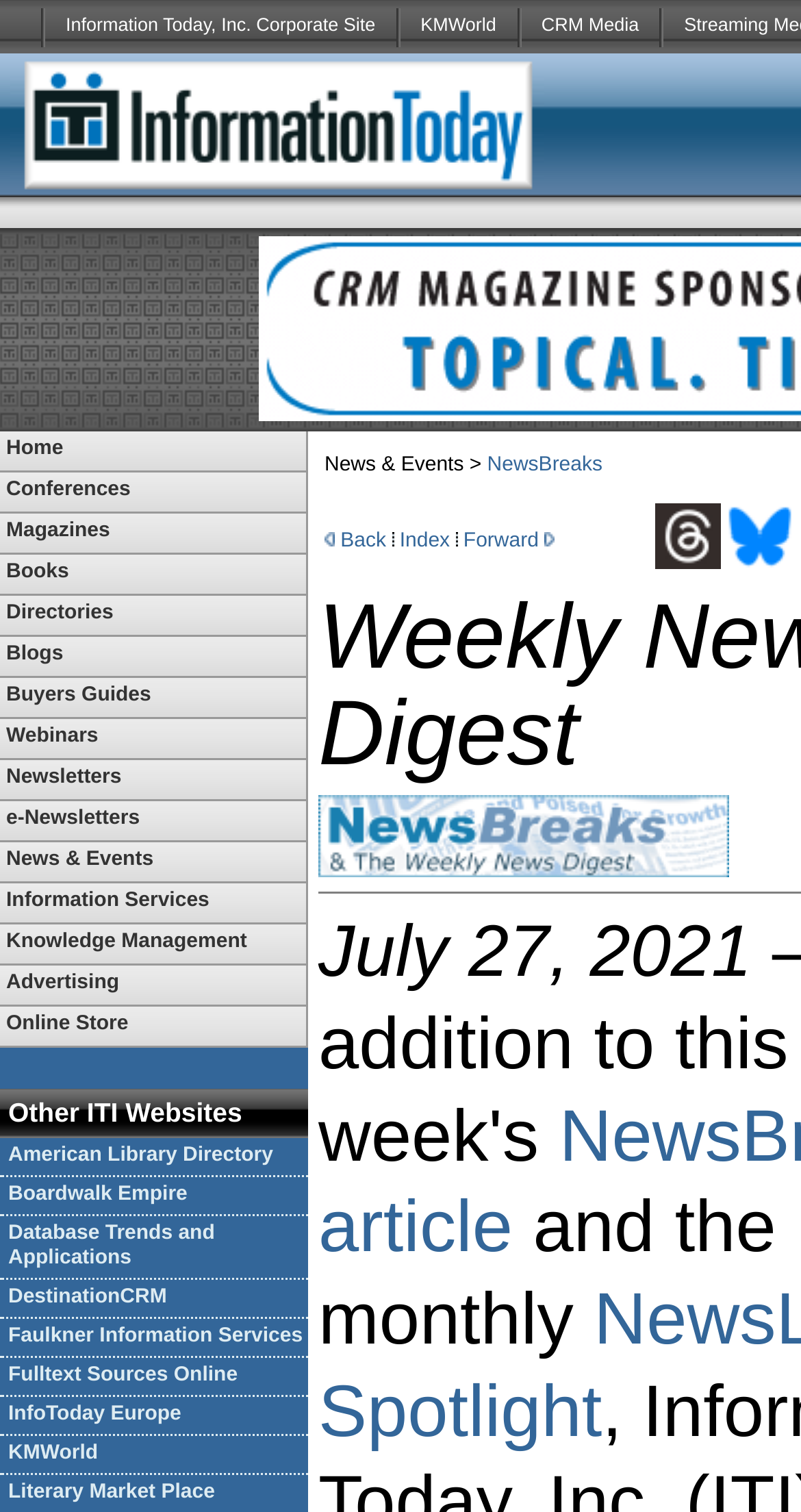Kindly determine the bounding box coordinates for the clickable area to achieve the given instruction: "Click on the Threads link".

[0.817, 0.36, 0.908, 0.38]